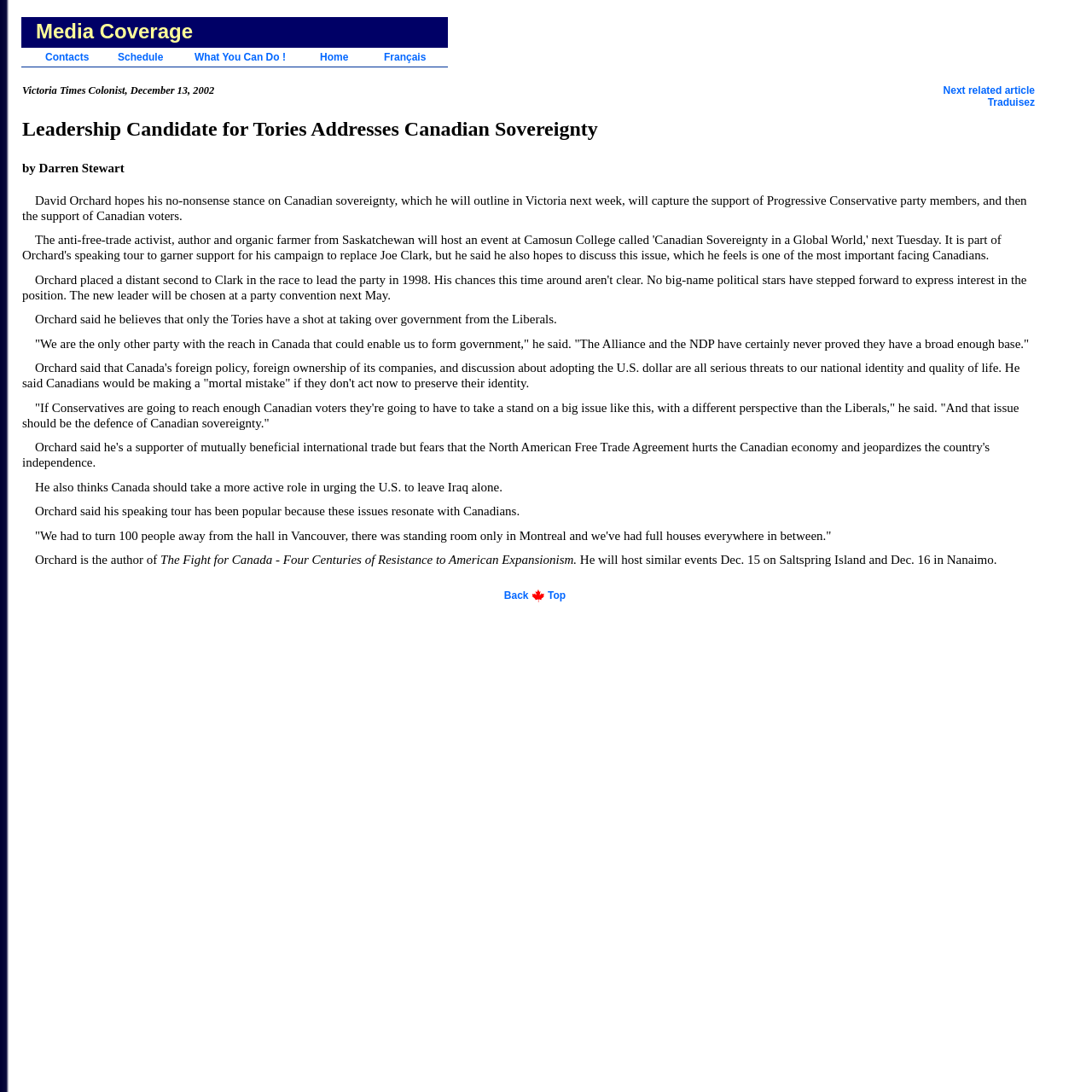Provide the bounding box coordinates of the HTML element described as: "Next related article". The bounding box coordinates should be four float numbers between 0 and 1, i.e., [left, top, right, bottom].

[0.864, 0.077, 0.948, 0.088]